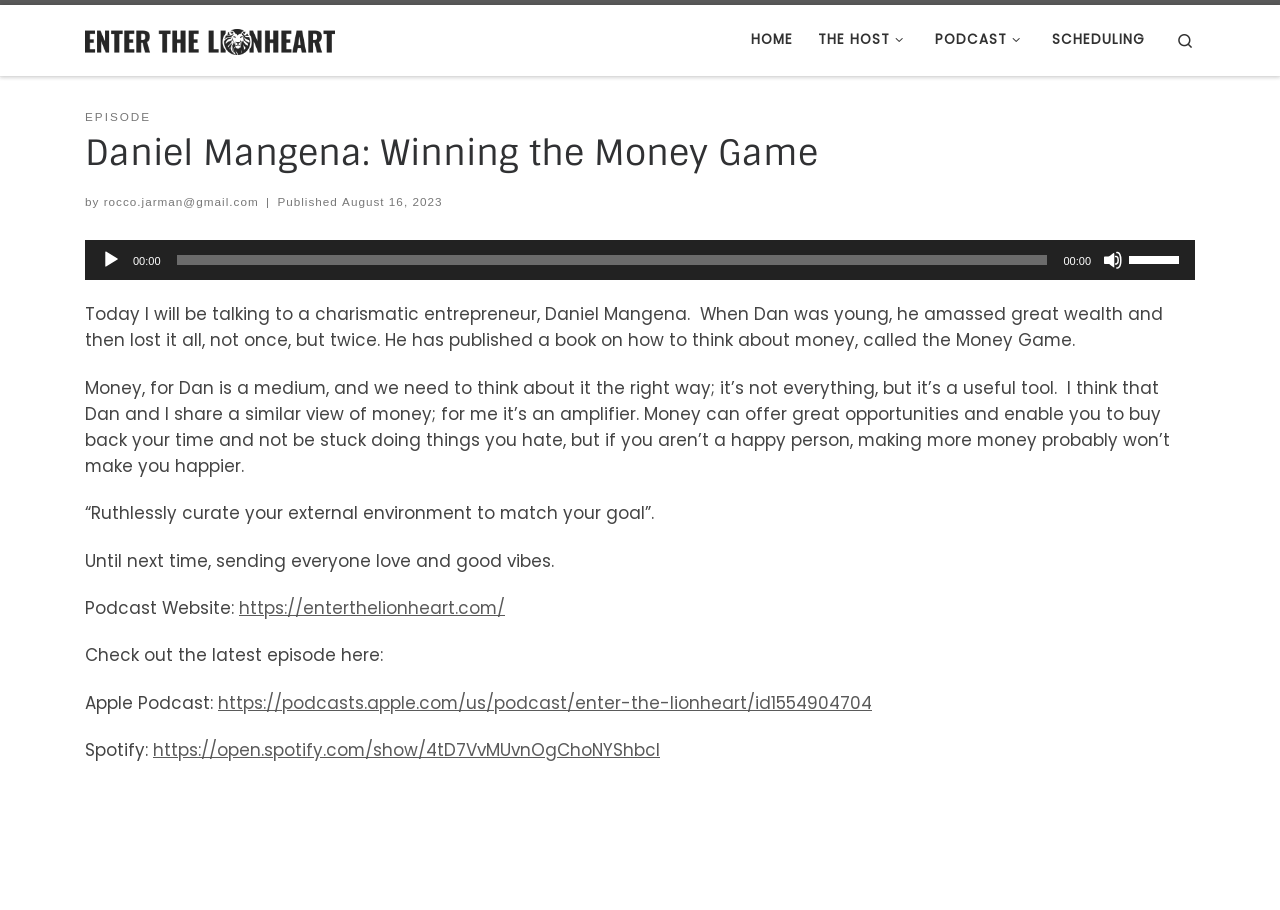Examine the screenshot and answer the question in as much detail as possible: Who is the guest in this podcast episode?

I found the answer by looking at the header section of the webpage, where it says 'Daniel Mangena: Winning the Money Game'. This suggests that Daniel Mangena is the guest in this podcast episode.